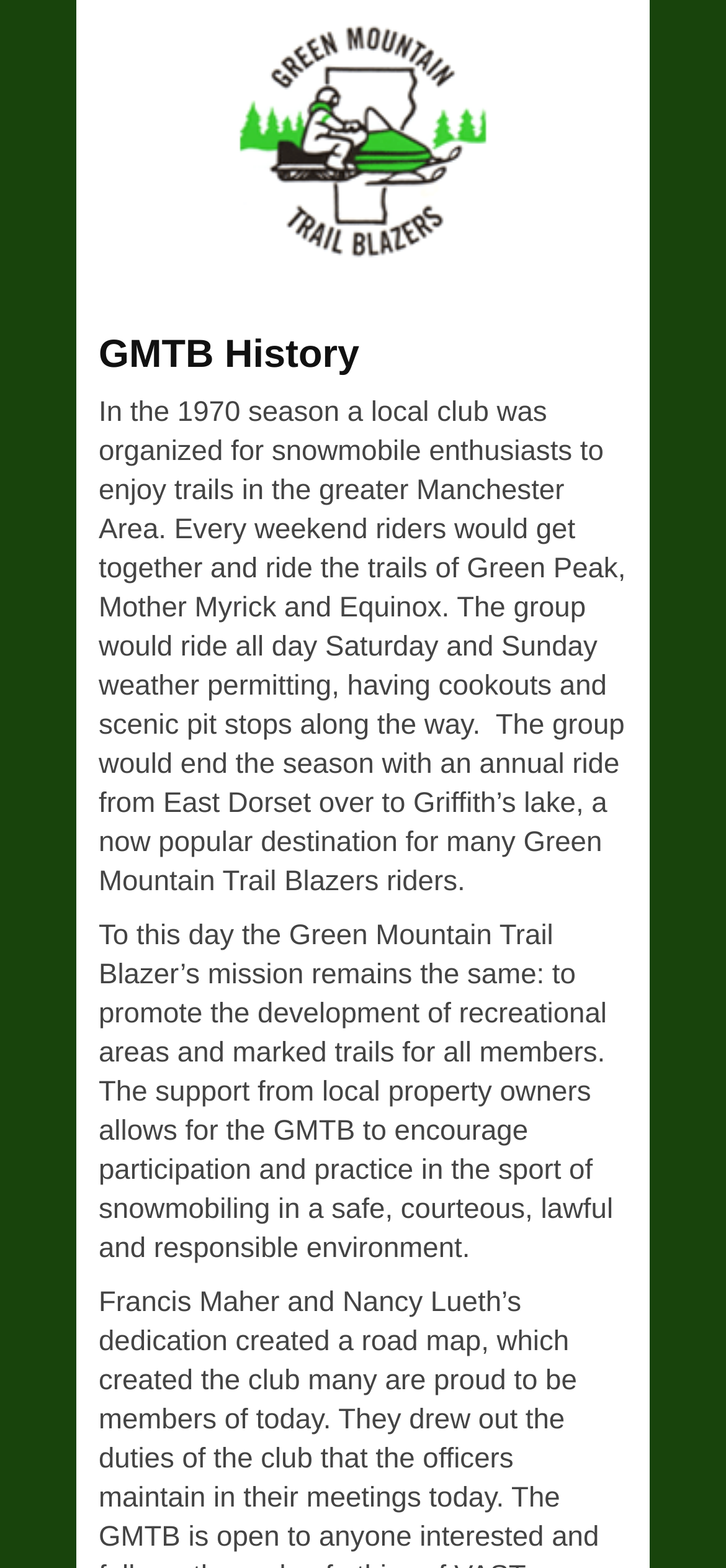Describe the entire webpage, focusing on both content and design.

The webpage is about the history of Green Mountain Trail Blazers (GMTB). At the top-left corner, there is a logo of Green Mountain Trailblazers, which is an image with a link. Below the logo, there is a heading that reads "GMTB History". 

Under the heading, there are two paragraphs of text. The first paragraph describes the formation of a local club in 1970 for snowmobile enthusiasts to enjoy trails in the greater Manchester Area. It explains how the group would ride together on weekends, have cookouts, and scenic pit stops, and end the season with an annual ride. 

The second paragraph explains the mission of the Green Mountain Trail Blazers, which is to promote the development of recreational areas and marked trails for all members. It also mentions the support from local property owners and the importance of practicing snowmobiling in a safe, courteous, lawful, and responsible environment.